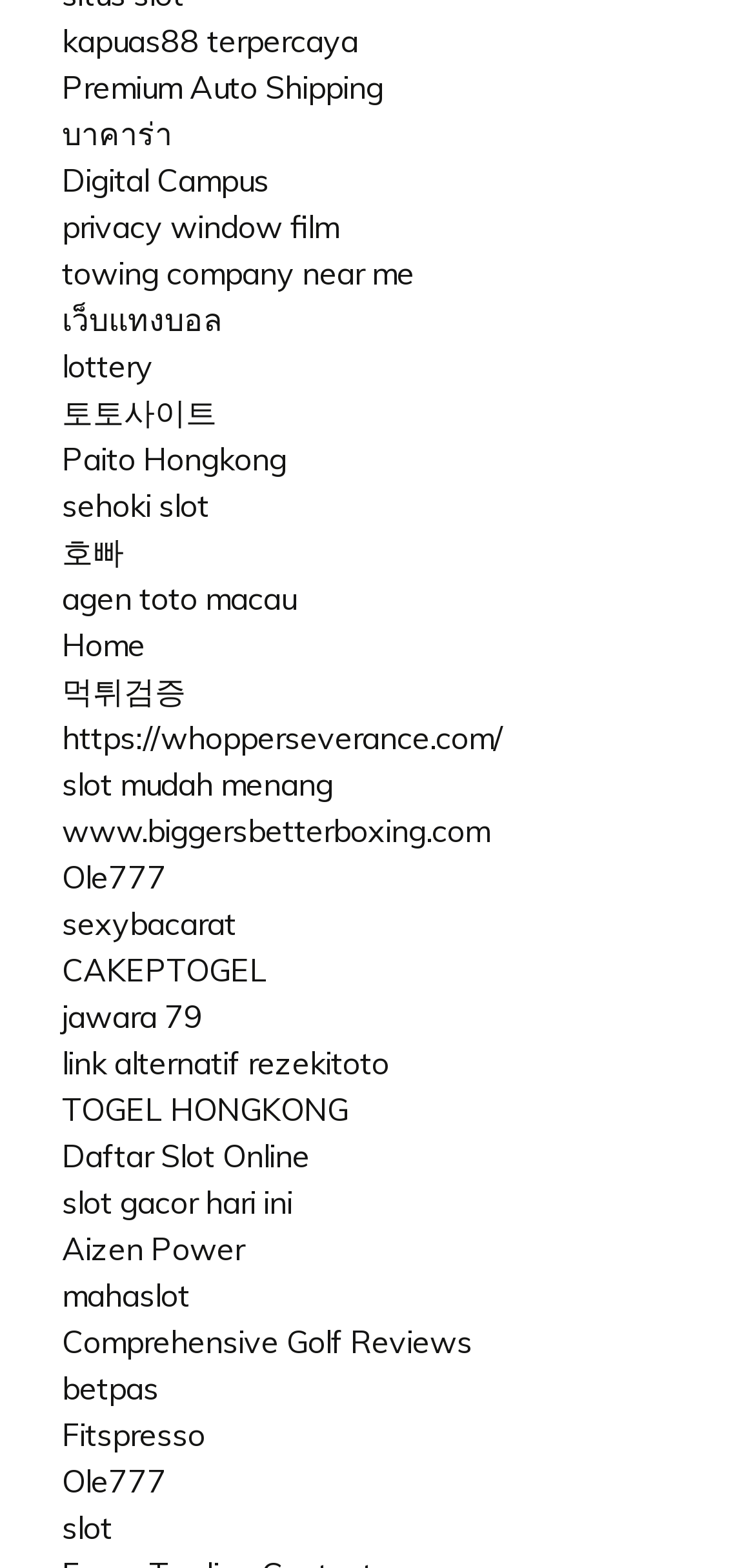What is the vertical position of the link 'Paito Hongkong'?
Please give a detailed answer to the question using the information shown in the image.

I compared the y1 and y2 coordinates of the link 'Paito Hongkong' with the other links and found that it is located above the middle of the webpage.